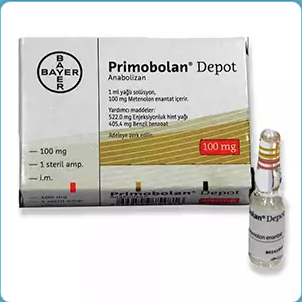What is the dosage of Methenolone Enanthate in the 1 mL vial?
By examining the image, provide a one-word or phrase answer.

100 mg